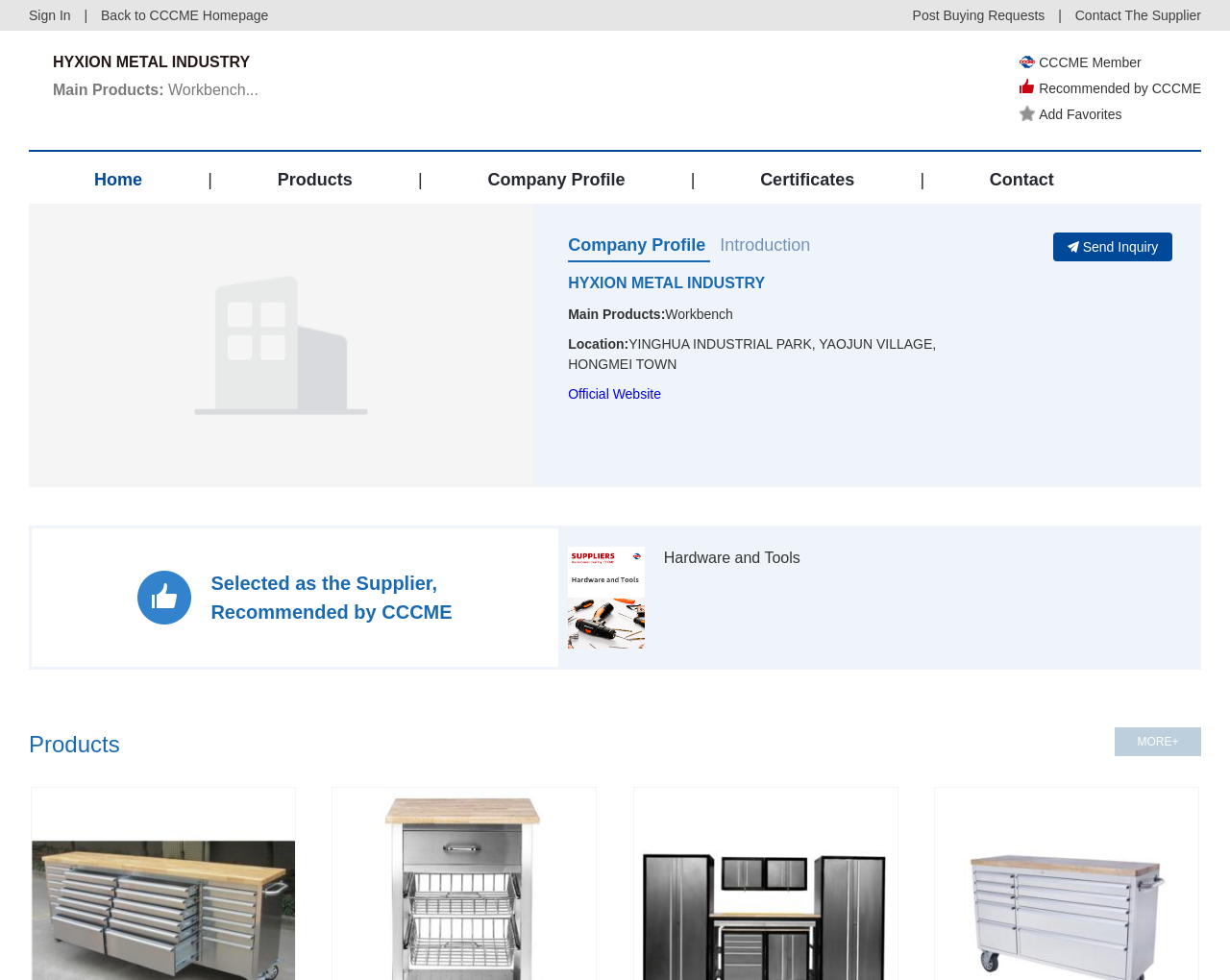Give a detailed account of the webpage's layout and content.

The webpage is about HYXION Metal INDUSTRY, a company located in DONGGUAN, China. At the top left corner, there is a sign-in link, followed by a separator, and then a link to go back to the CCCME homepage. On the top right corner, there are links to post buying requests and contact the supplier.

Below the top navigation bar, there is a large heading that displays the company name, "HYXION METAL INDUSTRY". To the right of the heading, there is an image, and below it, there are two lines of text, "CCCME Member" and "Recommended by CCCME". 

On the left side of the page, there is a navigation menu with links to "Home", "Products", "Company Profile", "Certificates", and "Contact". Each link is separated by a vertical separator.

In the main content area, there is a company profile section that displays the company's introduction, main products, and location. The main products include workbenches, and the location is YINGHUA INDUSTRIAL PARK, YAOJUN VILLAGE, HONGMEI TOWN.

Below the company profile section, there is a section that displays the company's official website and a recommendation from CCCME. On the right side of this section, there is an image.

Further down the page, there is a section that displays the company's products, categorized under "Hardware and Tools". This section includes a link to the product category, an image, and a brief description.

At the bottom of the page, there is a heading that says "Products MORE+", with a link to view more products.